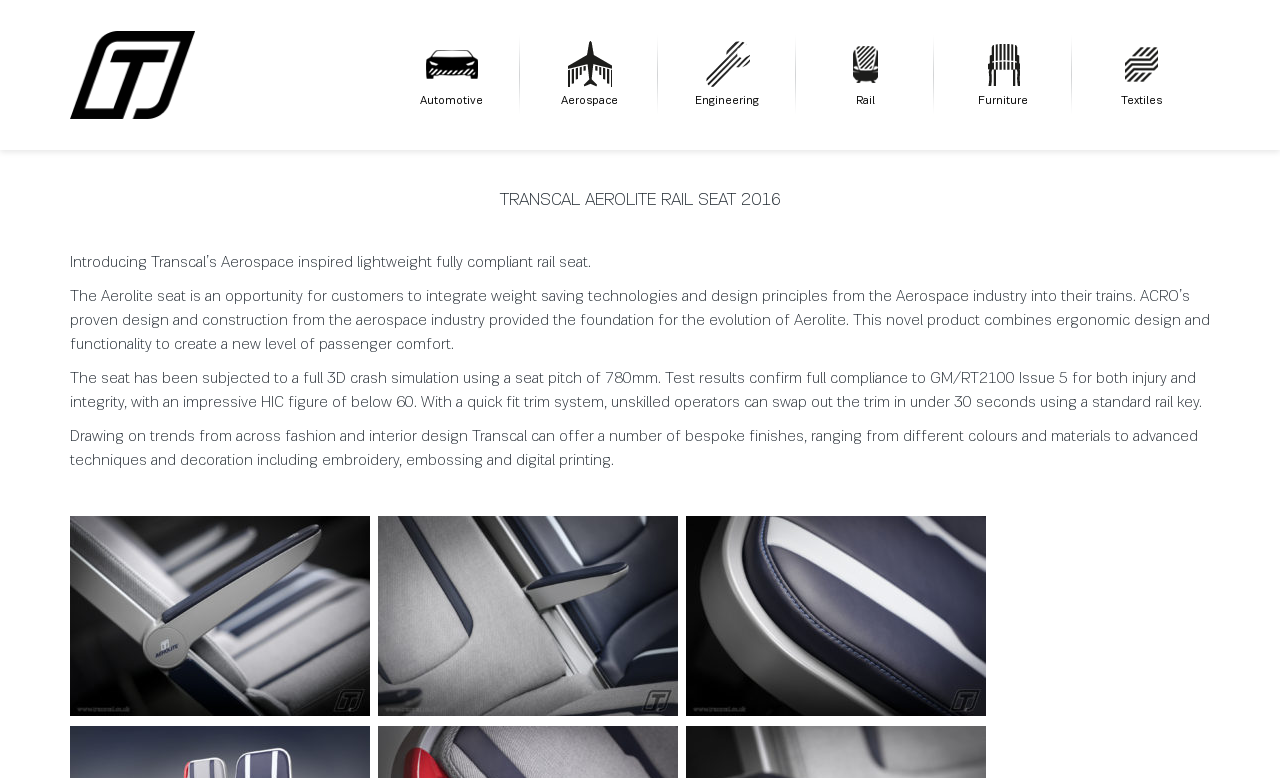What customization options are available for the seat?
Using the image, give a concise answer in the form of a single word or short phrase.

Bespoke finishes